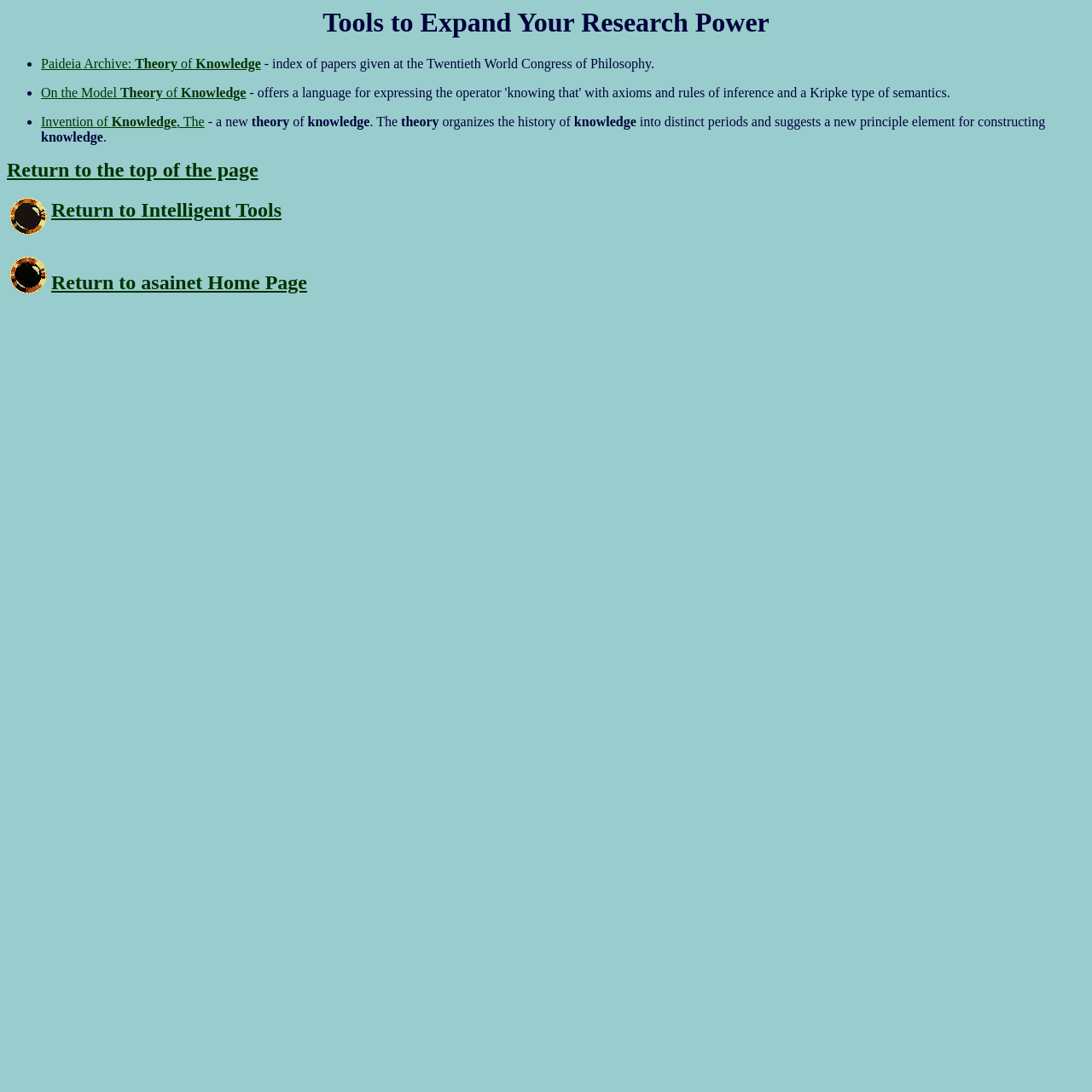What is the last word in the description of 'Invention of Knowledge, The'?
Deliver a detailed and extensive answer to the question.

The last word in the description of 'Invention of Knowledge, The' is 'knowledge' which is a static text element with bounding box coordinates [0.282, 0.105, 0.339, 0.118].